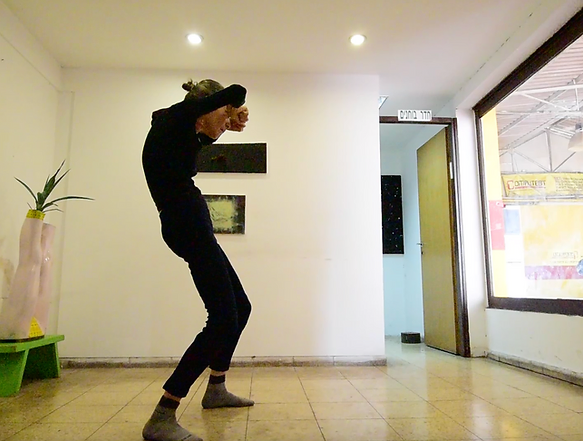How many artworks are on the wall?
Please provide a full and detailed response to the question.

The caption states that the wall is 'adorned with two abstract artworks', which explicitly mentions the number of artworks present.